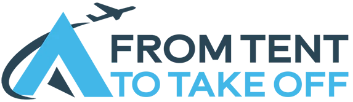What is flying above the tent?
Examine the webpage screenshot and provide an in-depth answer to the question.

The logo features a silhouette of an airplane taking flight above the triangular tent shape, symbolizing the organization's mission of bridging the gap between camping and air travel, and emphasizing their focus on outdoor exploration and adventure.